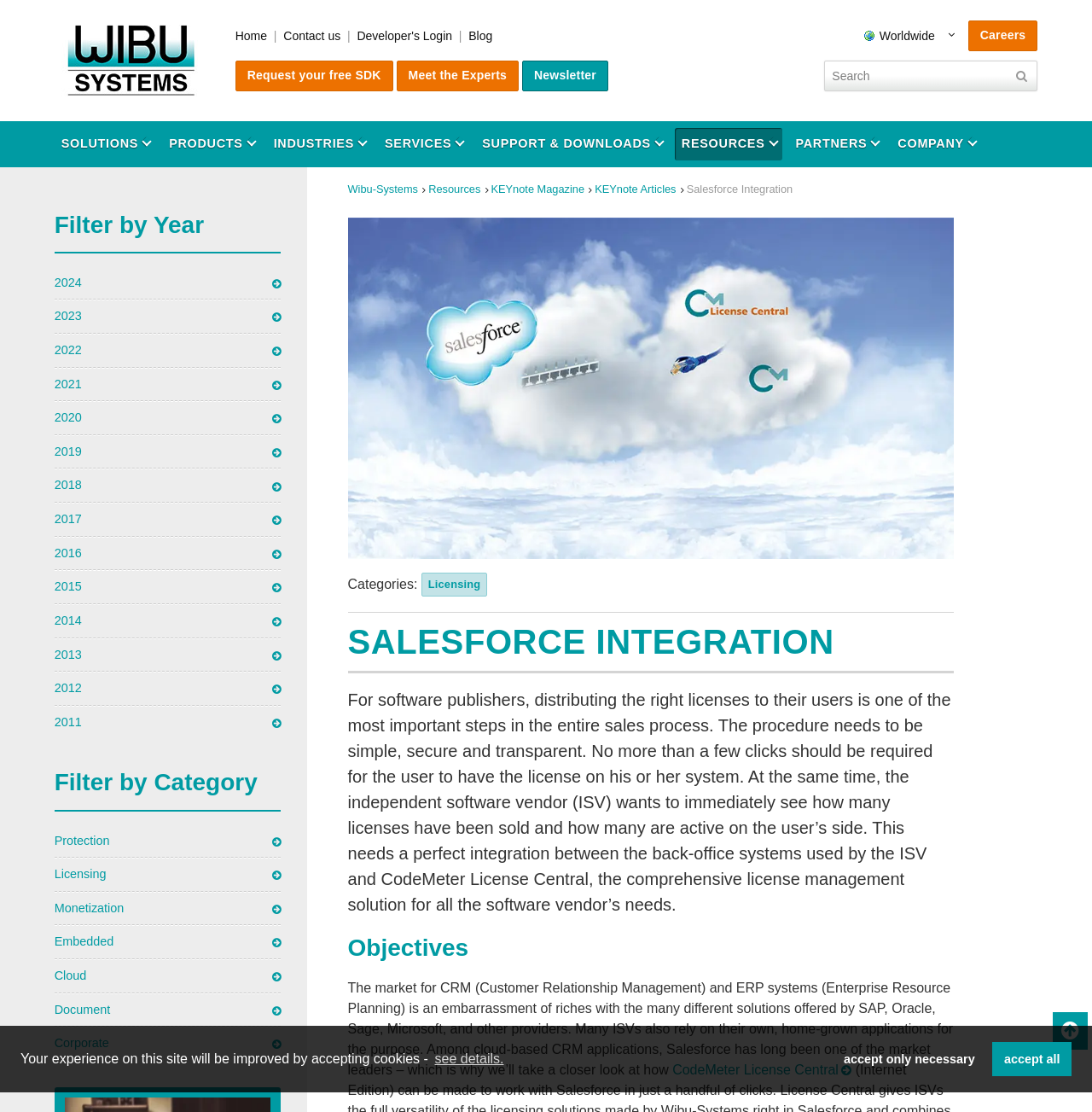Calculate the bounding box coordinates of the UI element given the description: "RNT Reporter".

None